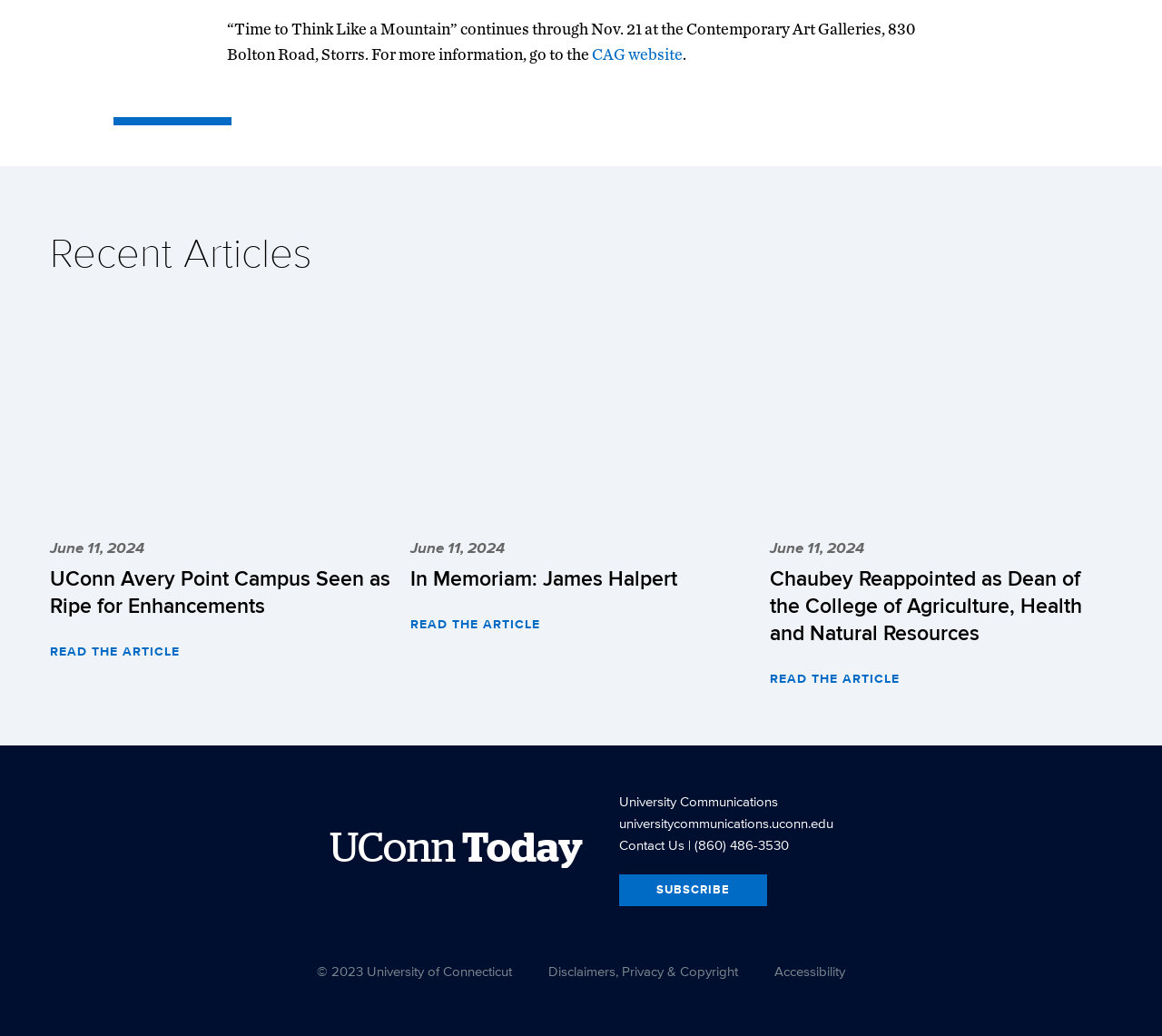Please identify the bounding box coordinates of the region to click in order to complete the task: "Click on the 'info@kaizenenergy.ie' link". The coordinates must be four float numbers between 0 and 1, specified as [left, top, right, bottom].

None